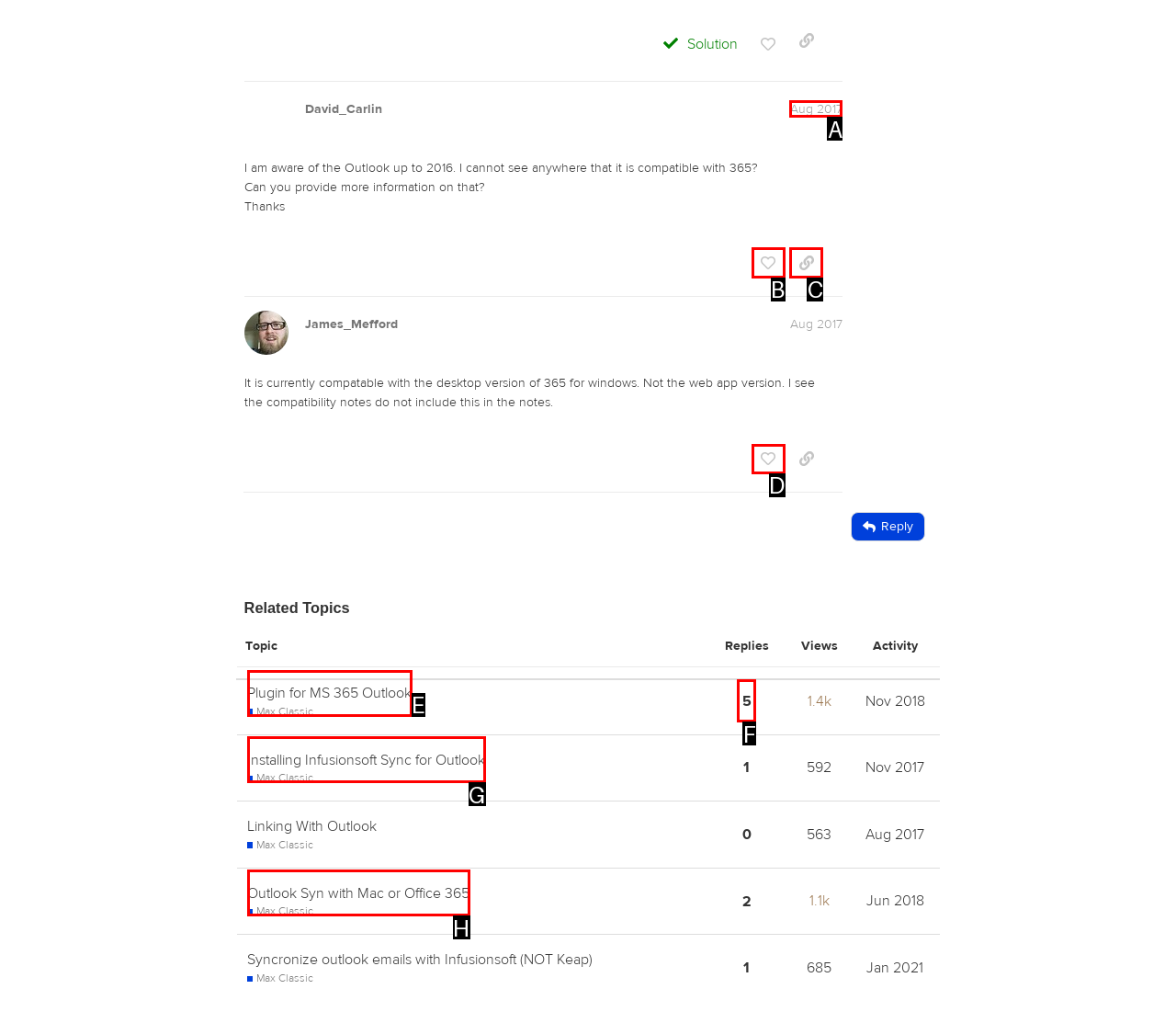Match the description to the correct option: Plugin for MS 365 Outlook
Provide the letter of the matching option directly.

E